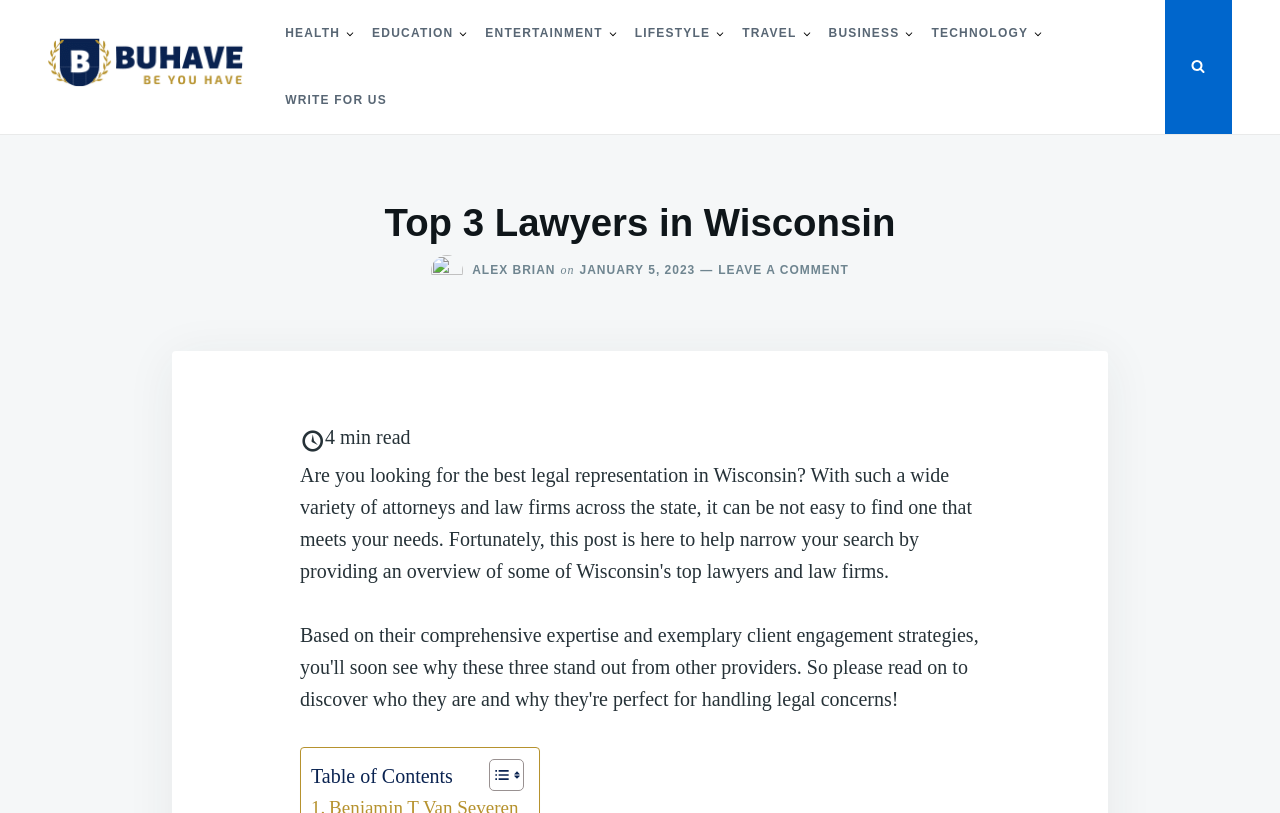Identify the first-level heading on the webpage and generate its text content.

Top 3 Lawyers in Wisconsin